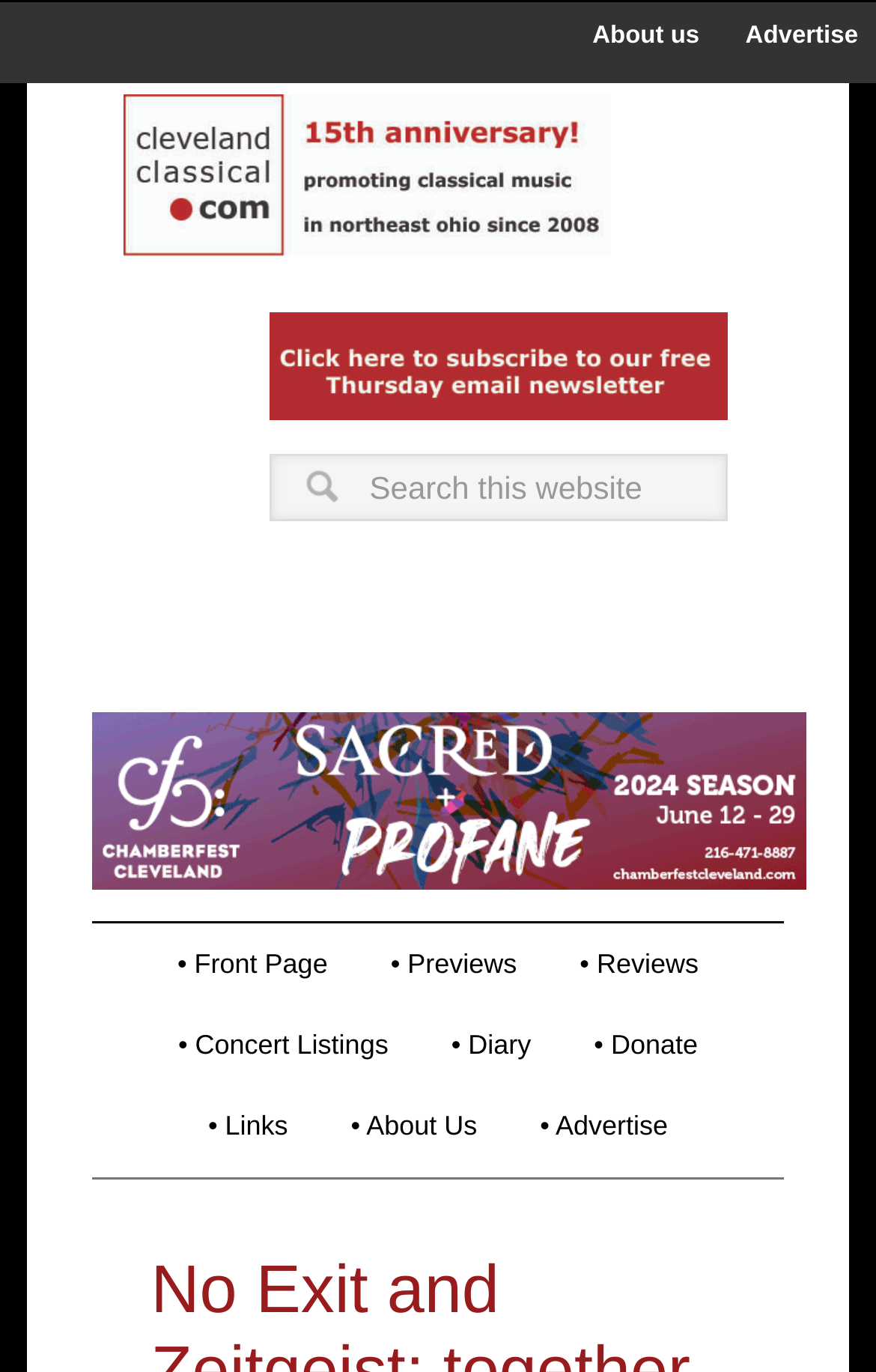Locate the bounding box coordinates of the clickable area needed to fulfill the instruction: "check concert listings".

[0.173, 0.732, 0.474, 0.791]